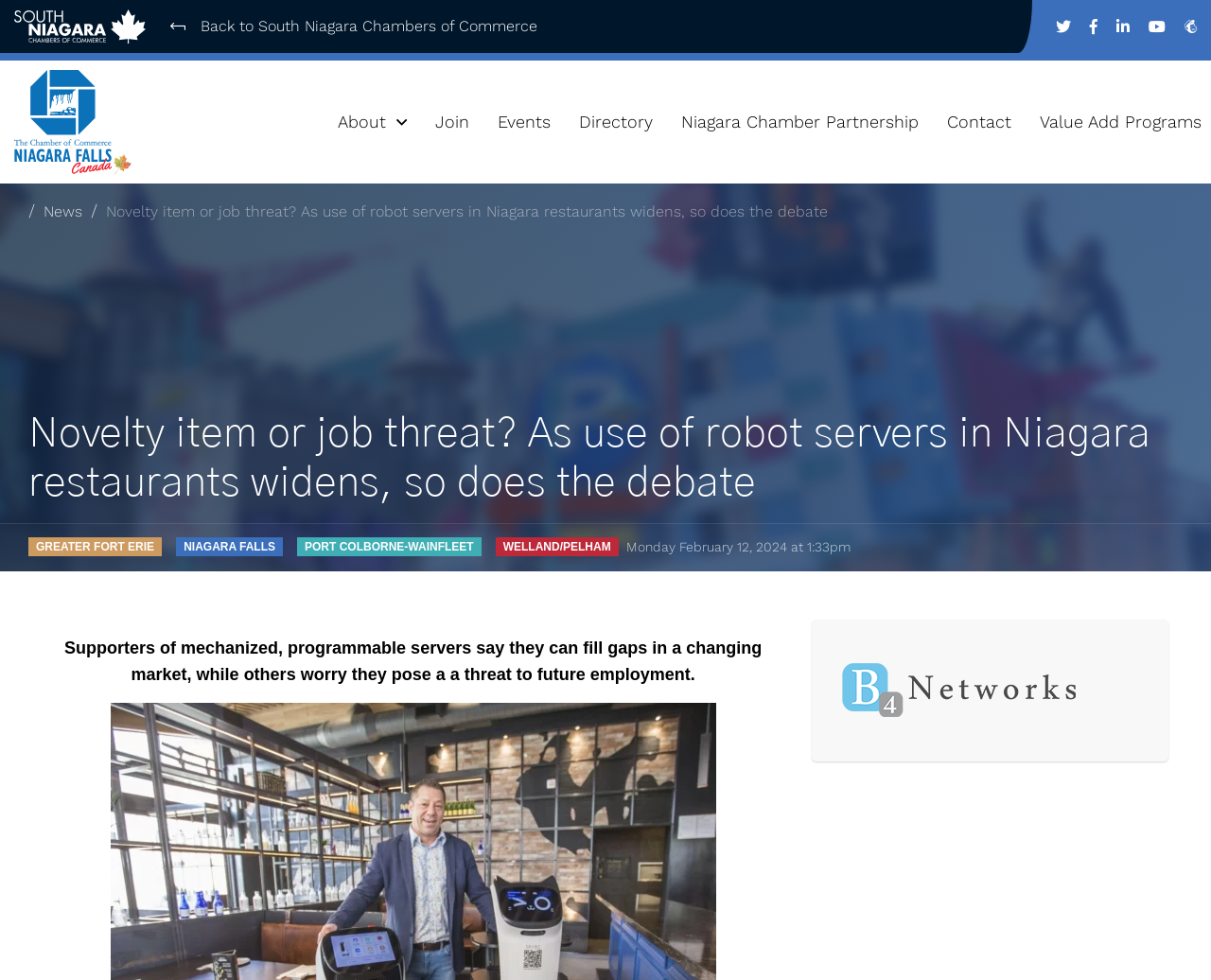Describe all the significant parts and information present on the webpage.

The webpage appears to be an article from the South Niagara Chambers of Commerce, with a title "Novelty item or job threat? As use of robot servers in Niagara restaurants widens, so does the debate". At the top left corner, there is a link to the South Niagara Chambers of Commerce, accompanied by an image of the same name. 

Below this, there is a navigation menu with links to various sections, including "About", "Join", "Events", "Directory", "Niagara Chamber Partnership", and "Contact". These links are aligned horizontally and take up a significant portion of the top section of the page.

On the top right corner, there are social media links, represented by icons, including Facebook, Twitter, LinkedIn, and Instagram. 

The main content of the article begins with a heading that repeats the title, followed by a series of links to different locations, including GREATER FORT ERIE, NIAGARA FALLS, PORT COLBORNE-WAINFLEET, and WELLAND/PELHAM. 

Below this, there is a timestamp indicating that the article was published on Monday, February 12, 2024, at 1:33 pm. The main article text begins with a paragraph that summarizes the debate surrounding the use of robot servers in Niagara restaurants, with supporters arguing that they can fill gaps in a changing market, while others worry about the threat they pose to future employment.